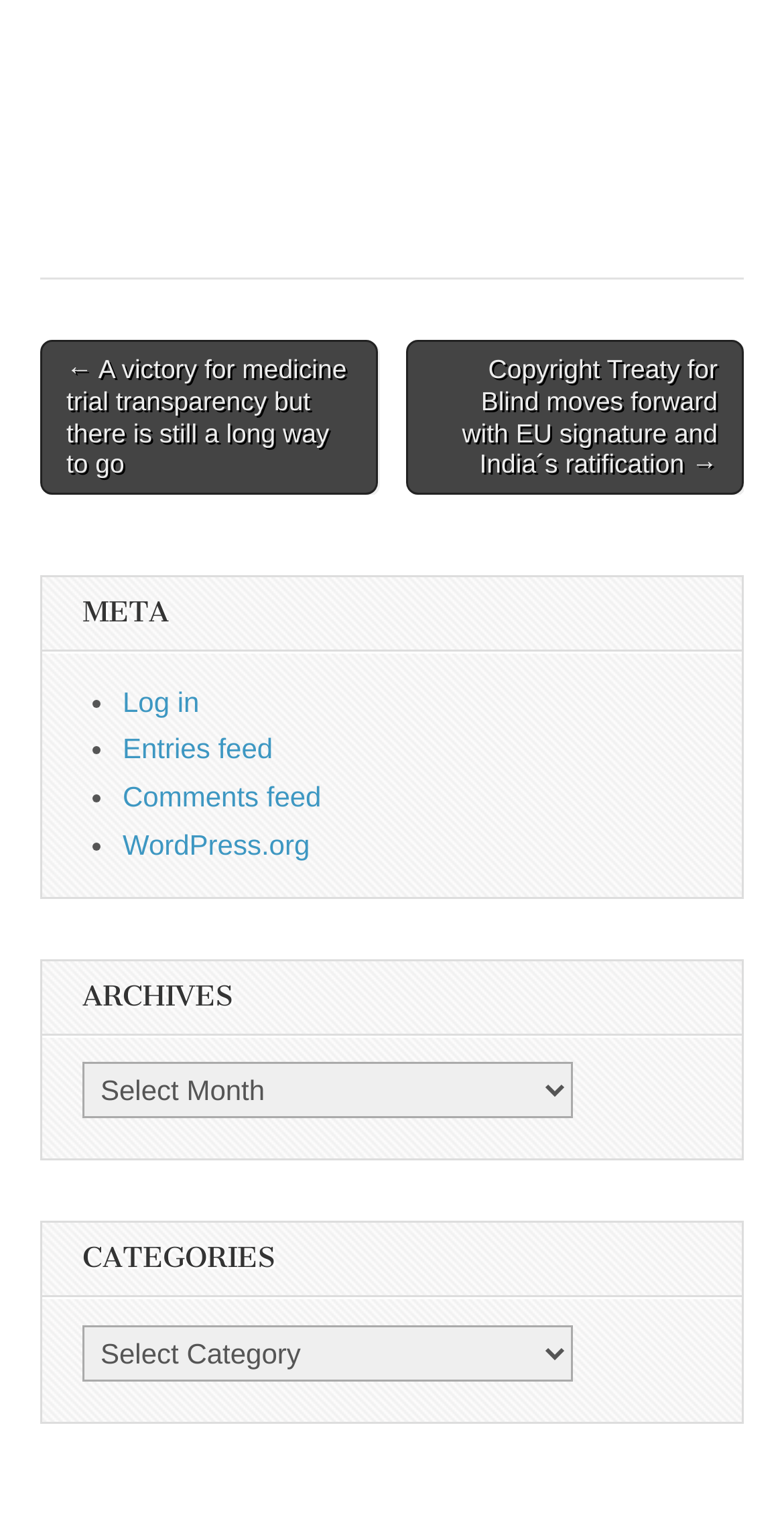How many navigation links are there?
Refer to the image and give a detailed response to the question.

I counted the number of links under the 'Post navigation' heading, which are '← A victory for medicine trial transparency but there is still a long way to go' and 'Copyright Treaty for Blind moves forward with EU signature and India´s ratification →'. There are two links in total.